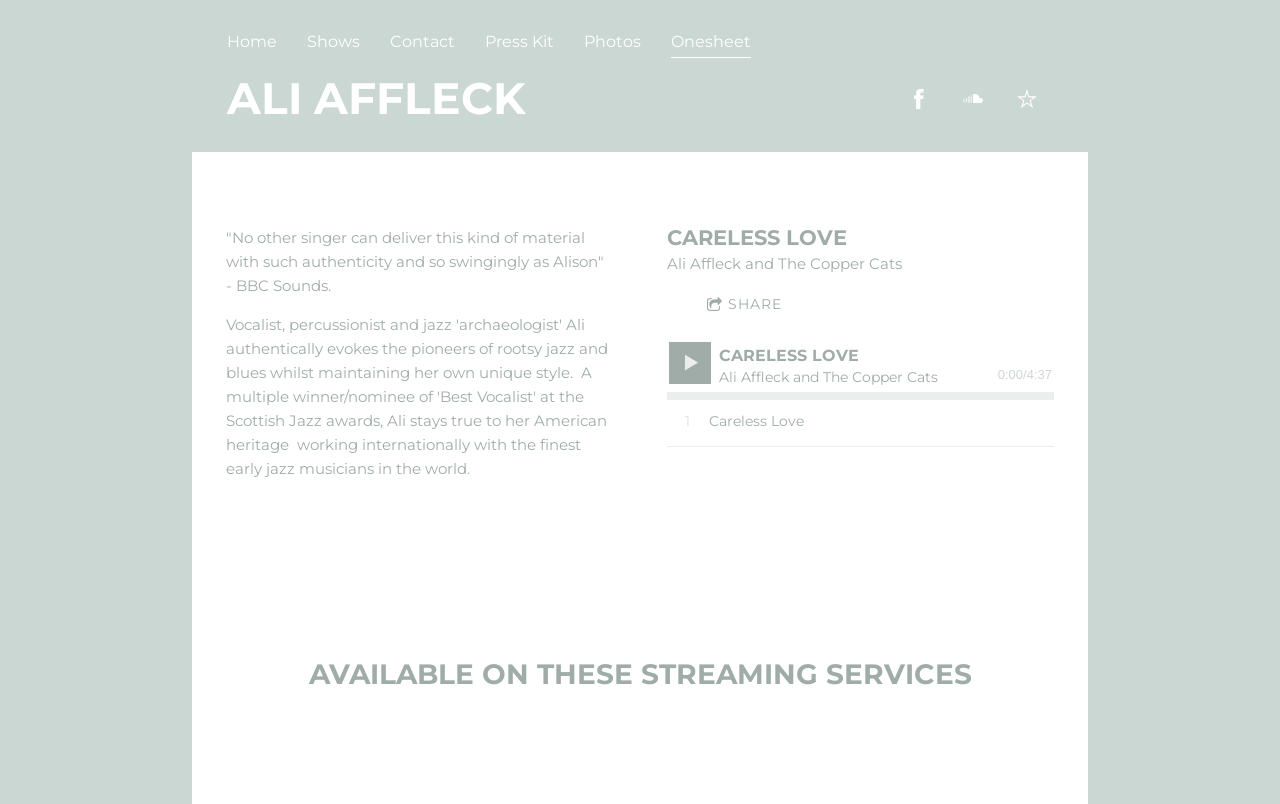Using the webpage screenshot, locate the HTML element that fits the following description and provide its bounding box: "Ali Affleck".

[0.177, 0.112, 0.42, 0.149]